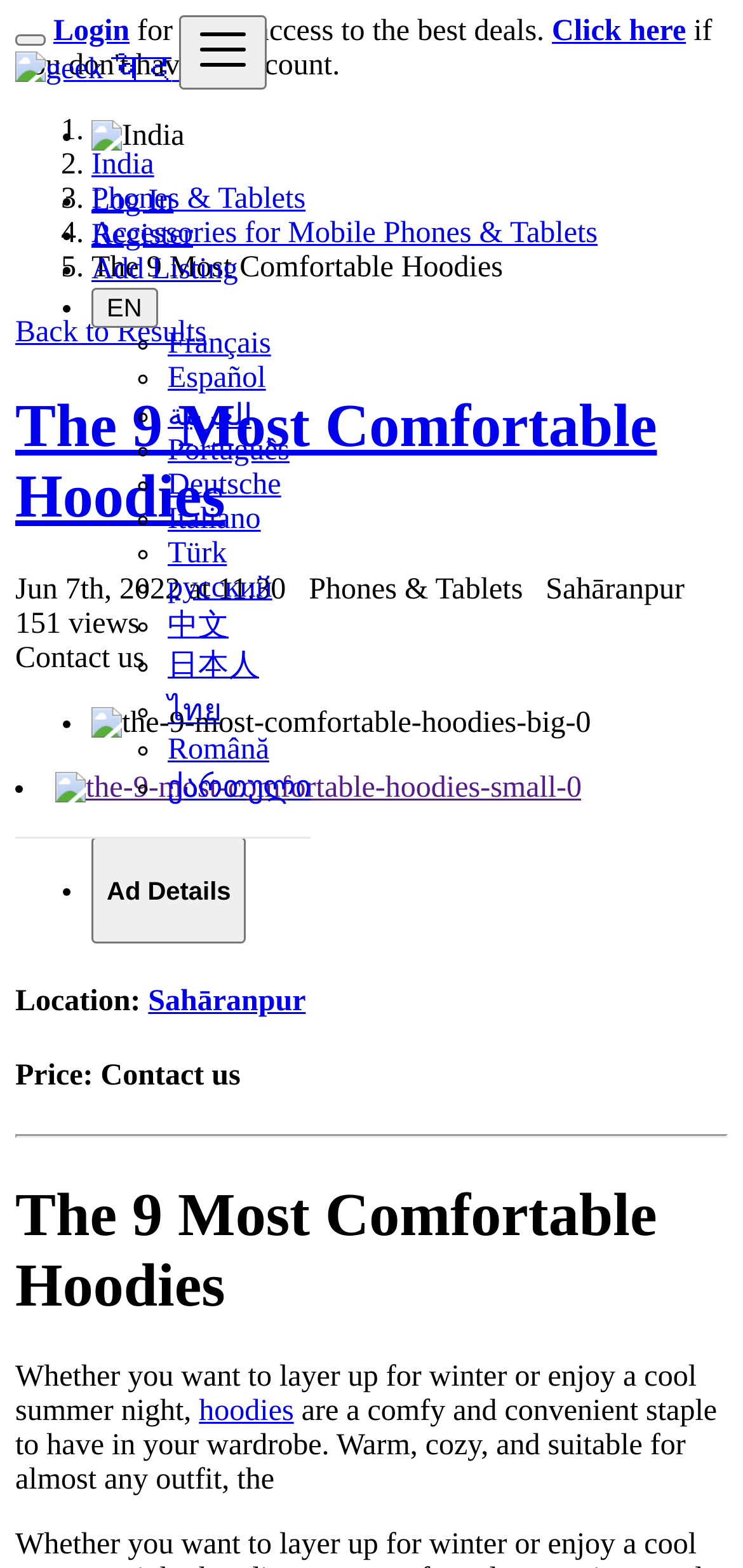Respond to the following question using a concise word or phrase: 
What is the price of the product?

Contact us